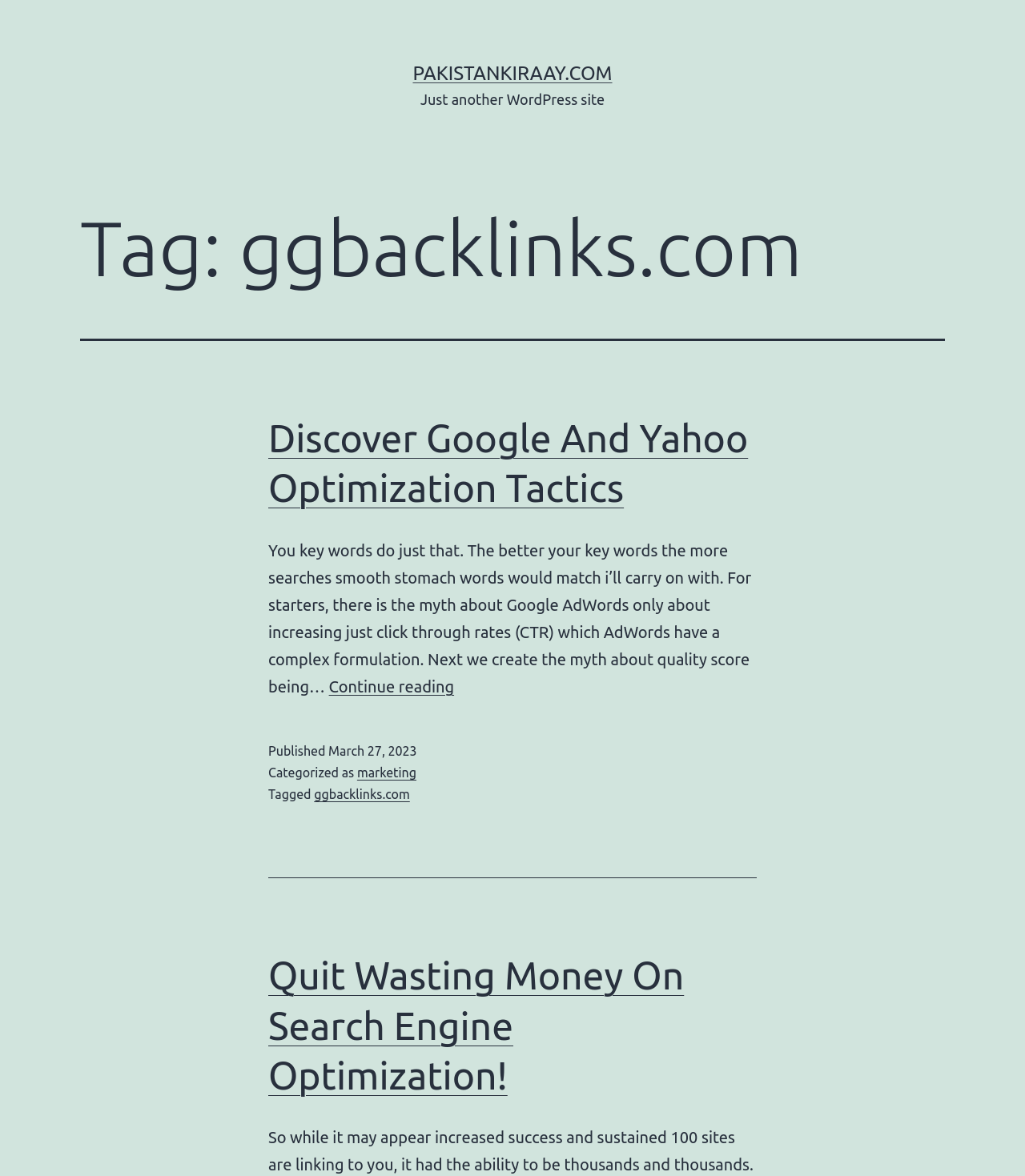Answer with a single word or phrase: 
What is the tag of the first article?

ggbacklinks.com